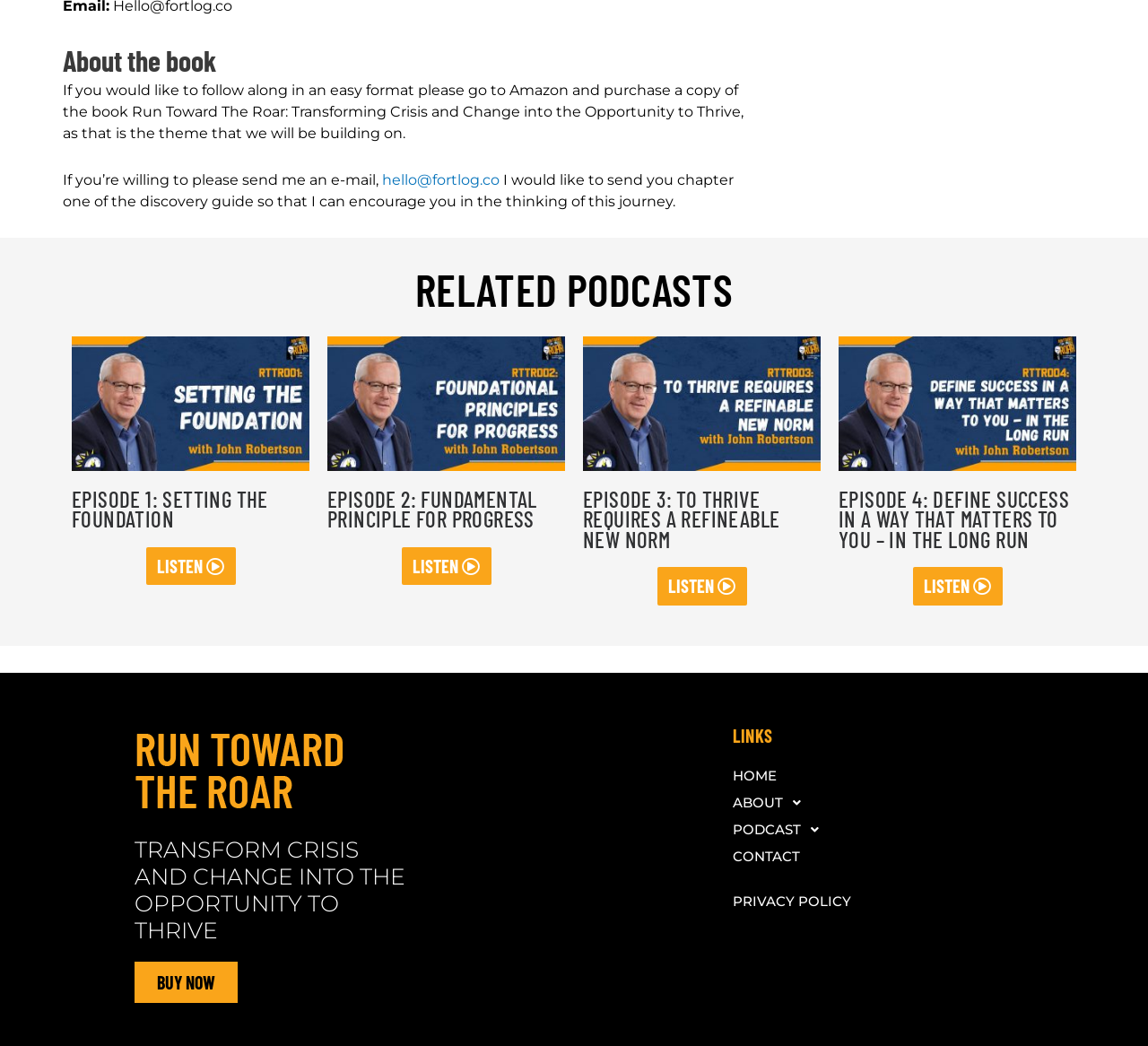Determine the bounding box coordinates of the clickable element necessary to fulfill the instruction: "Contact the author". Provide the coordinates as four float numbers within the 0 to 1 range, i.e., [left, top, right, bottom].

[0.638, 0.806, 0.883, 0.832]